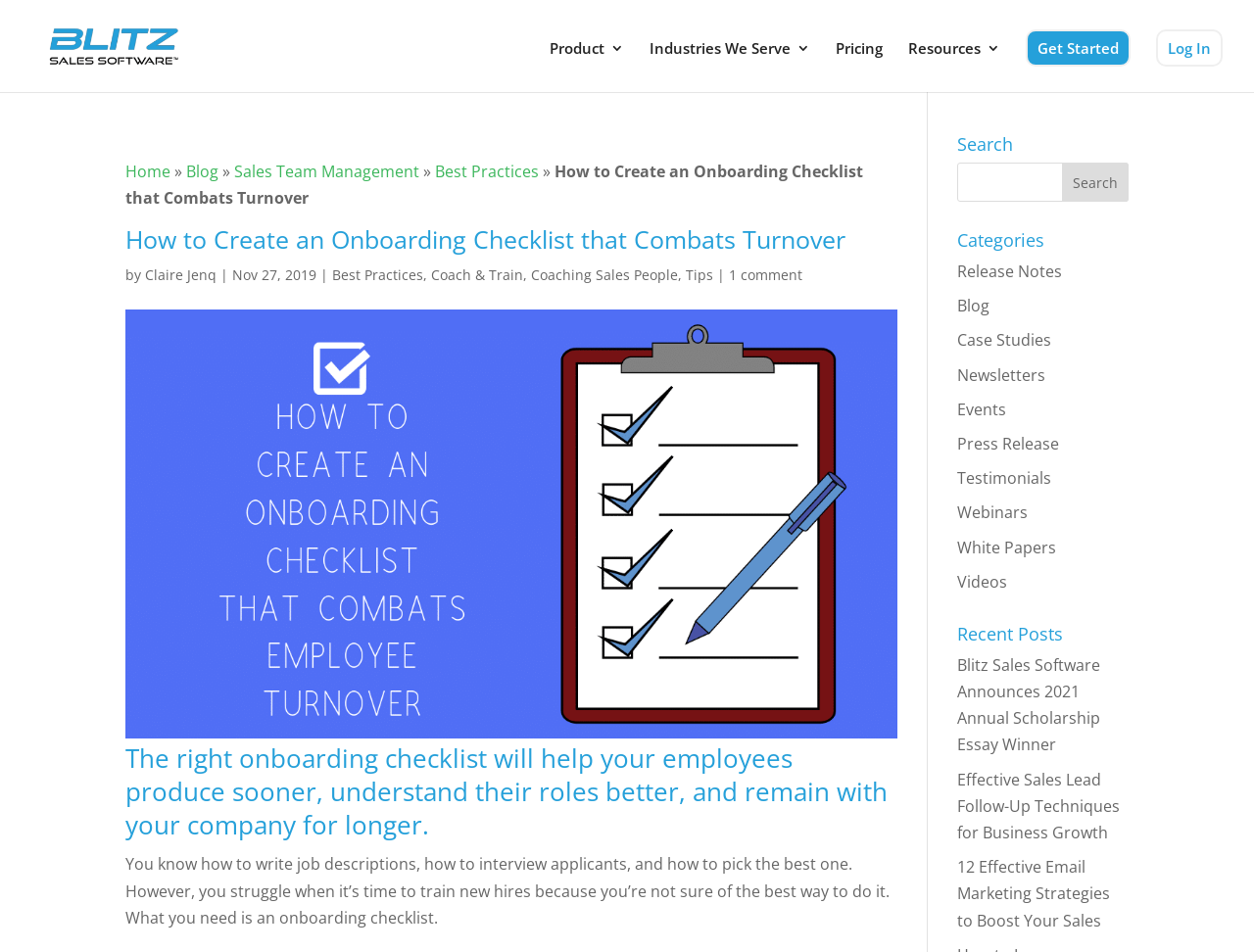Who wrote the article? From the image, respond with a single word or brief phrase.

Claire Jenq